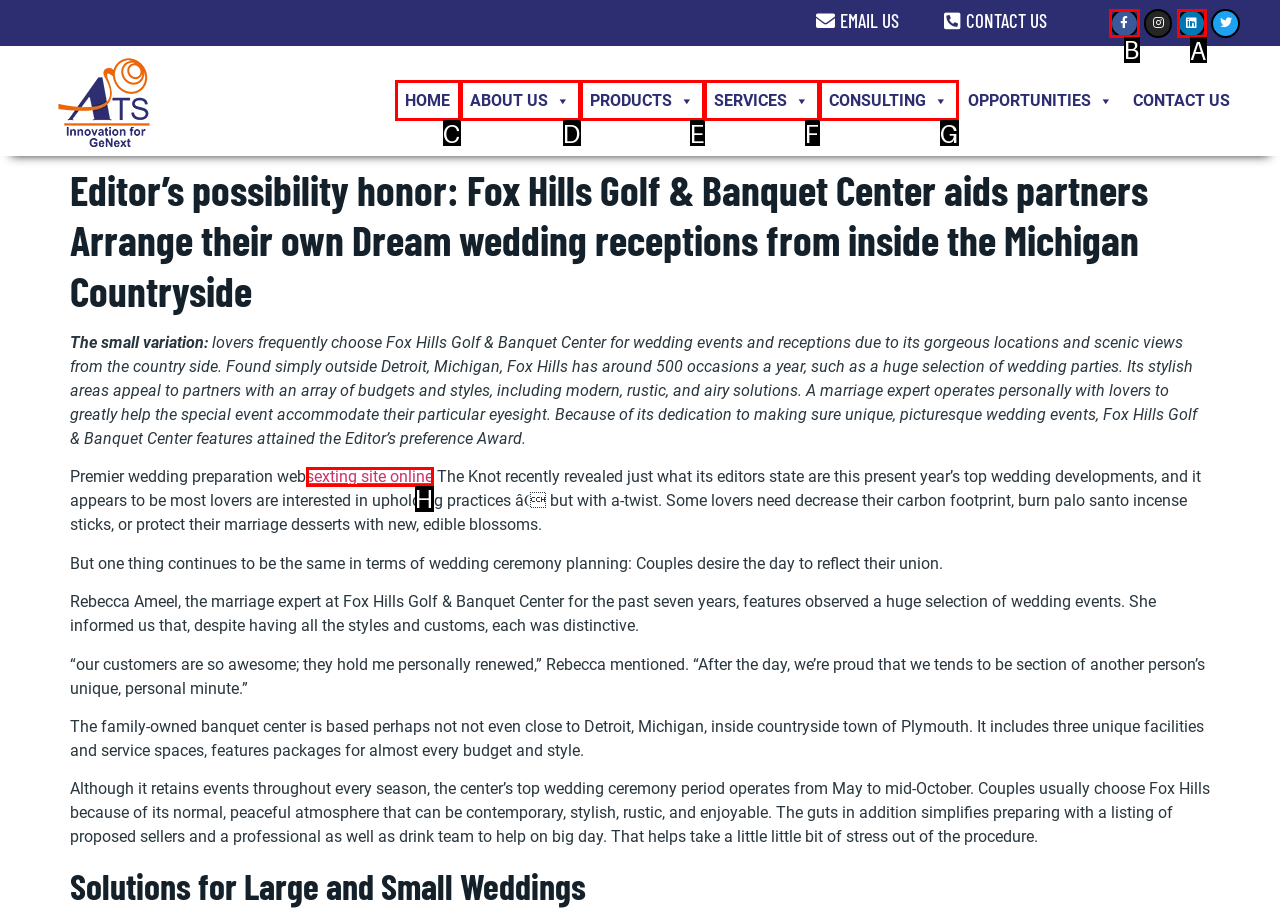Specify which UI element should be clicked to accomplish the task: Click the Facebook link. Answer with the letter of the correct choice.

B